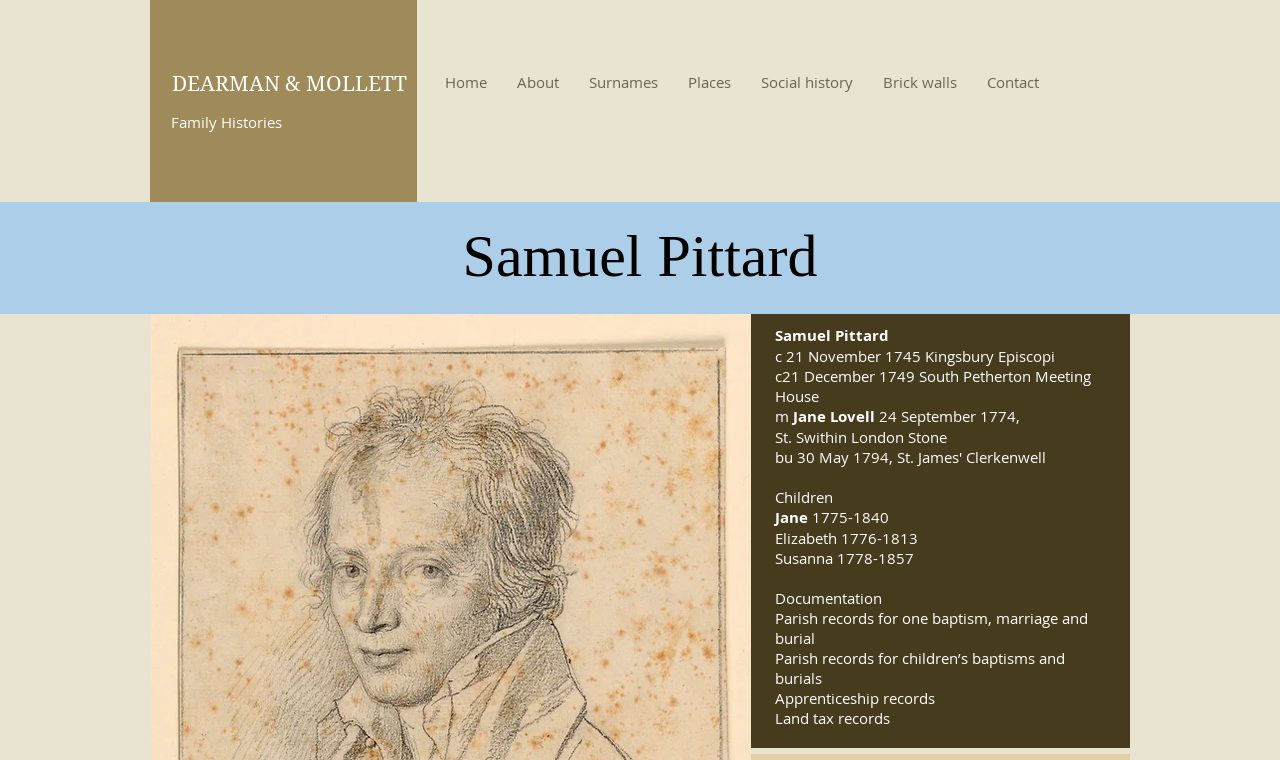What type of records are mentioned for documenting Samuel Pittard's life?
Answer the question with a single word or phrase derived from the image.

Parish records, apprenticeship records, land tax records